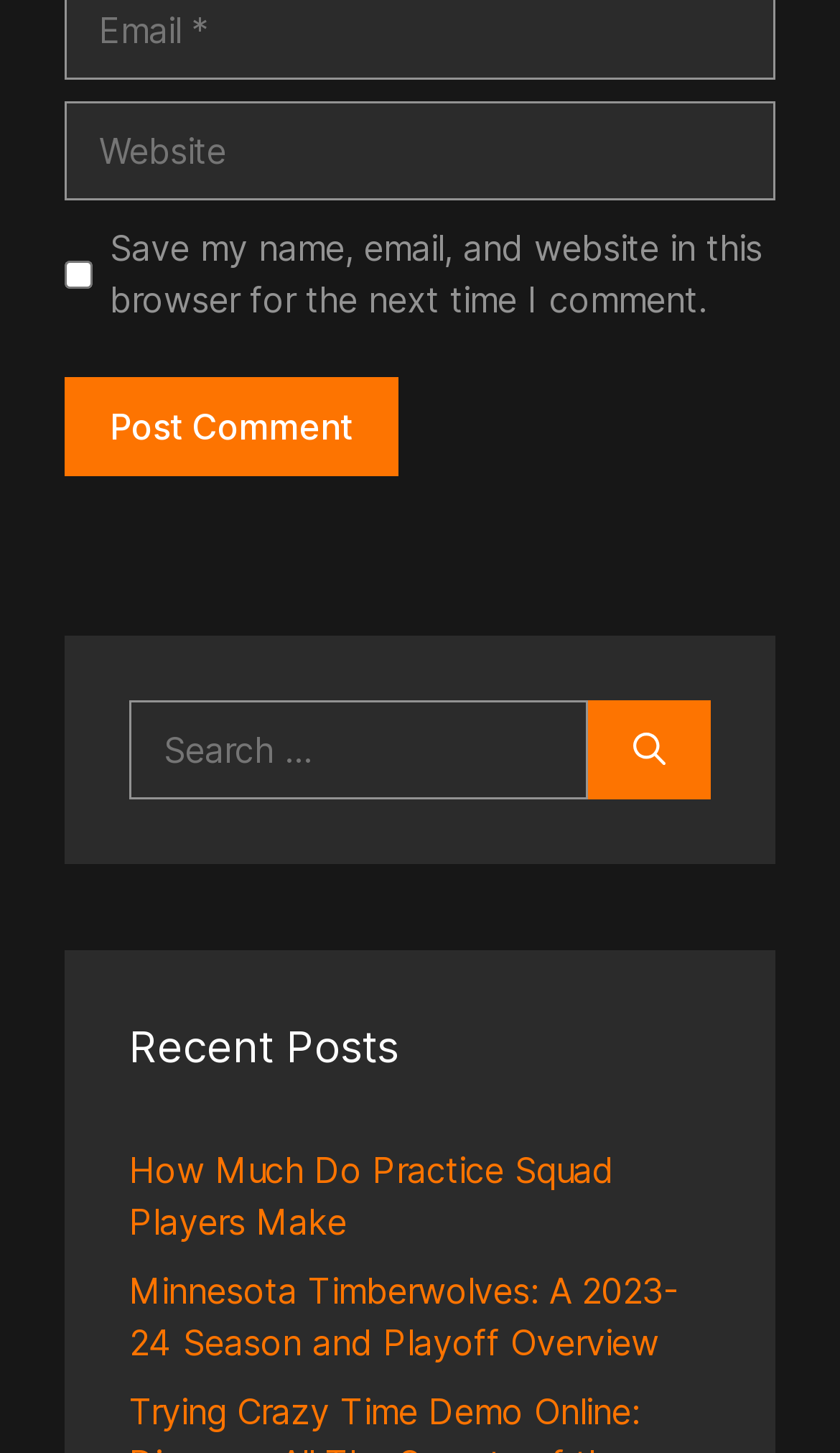Reply to the question with a single word or phrase:
What is the function of the button below the searchbox?

Search